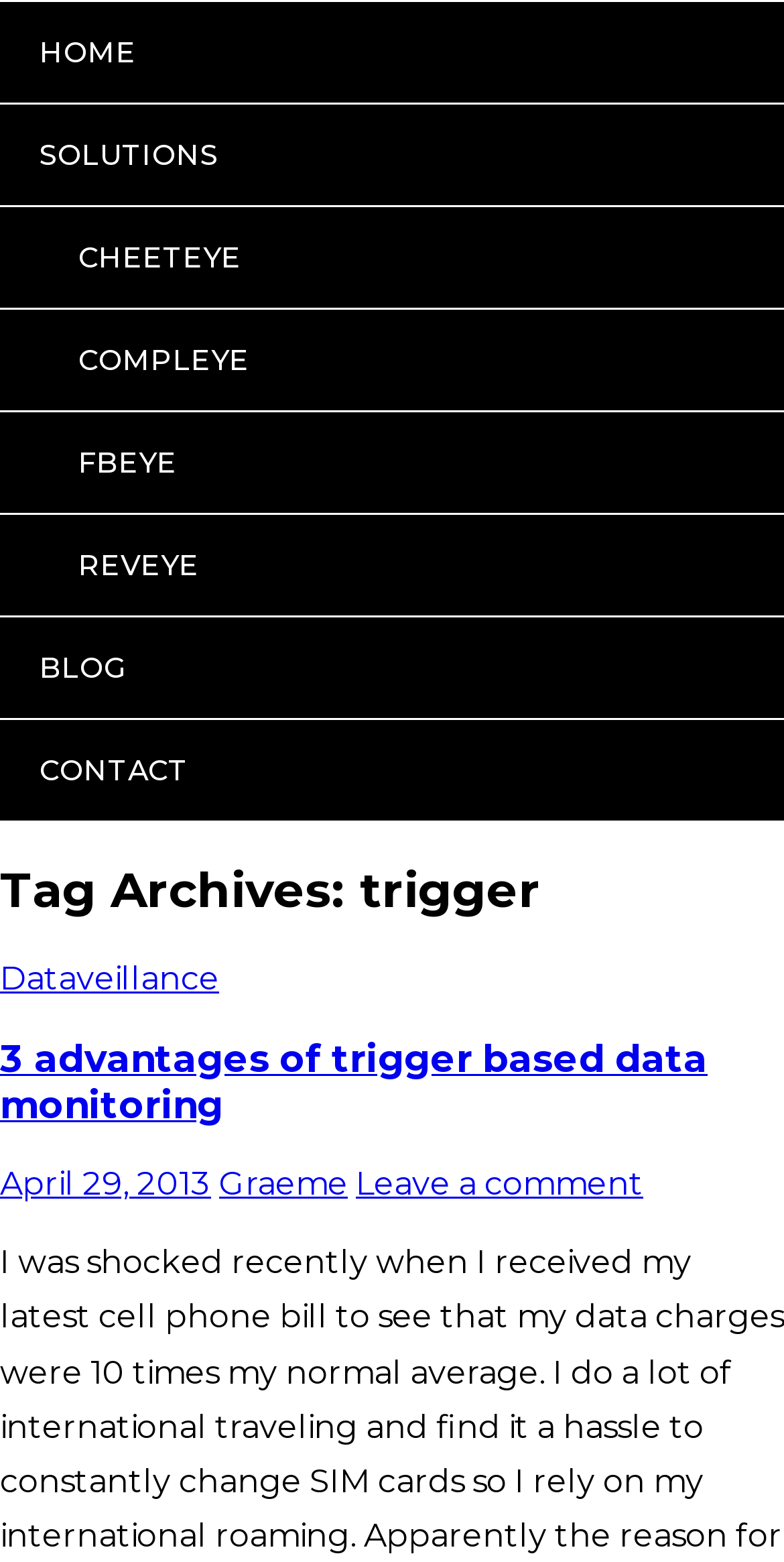Given the element description Blog, predict the bounding box coordinates for the UI element in the webpage screenshot. The format should be (top-left x, top-left y, bottom-right x, bottom-right y), and the values should be between 0 and 1.

[0.0, 0.394, 1.0, 0.46]